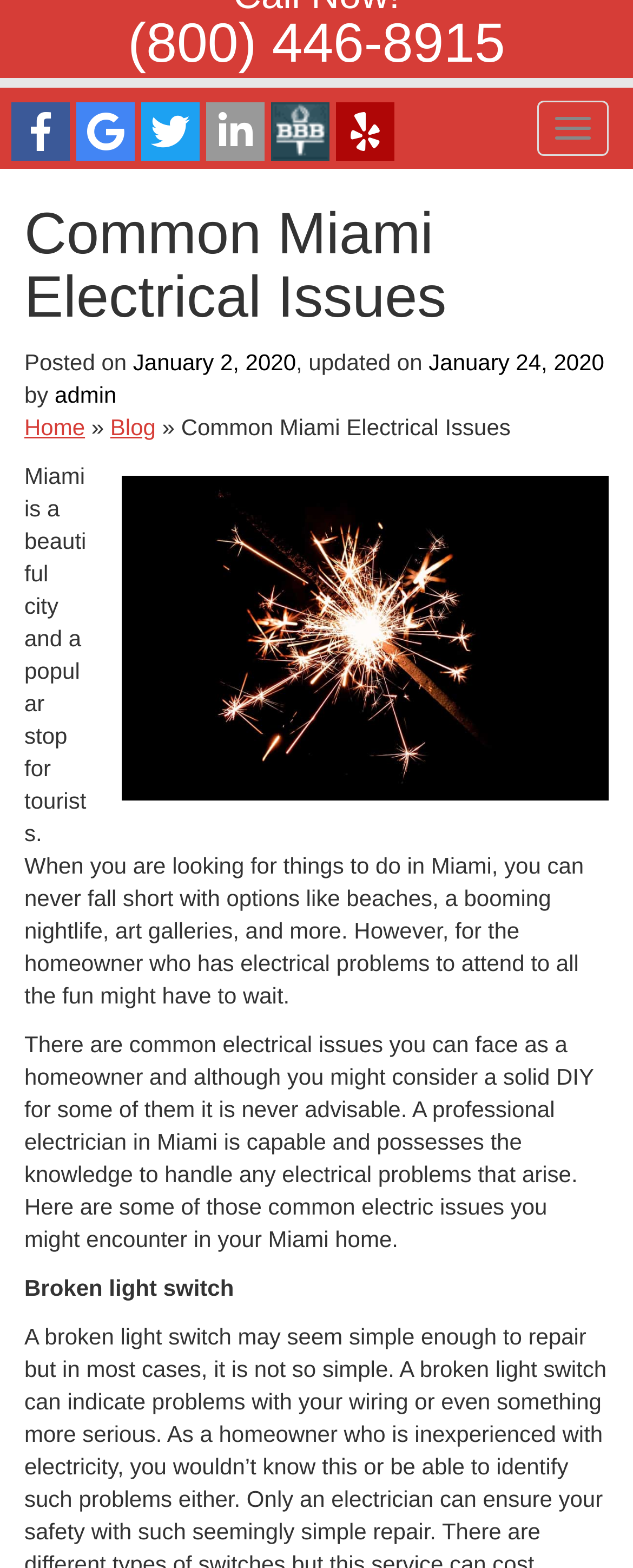Given the element description, predict the bounding box coordinates in the format (top-left x, top-left y, bottom-right x, bottom-right y), using floating point numbers between 0 and 1: title="Twitter"

[0.223, 0.065, 0.315, 0.102]